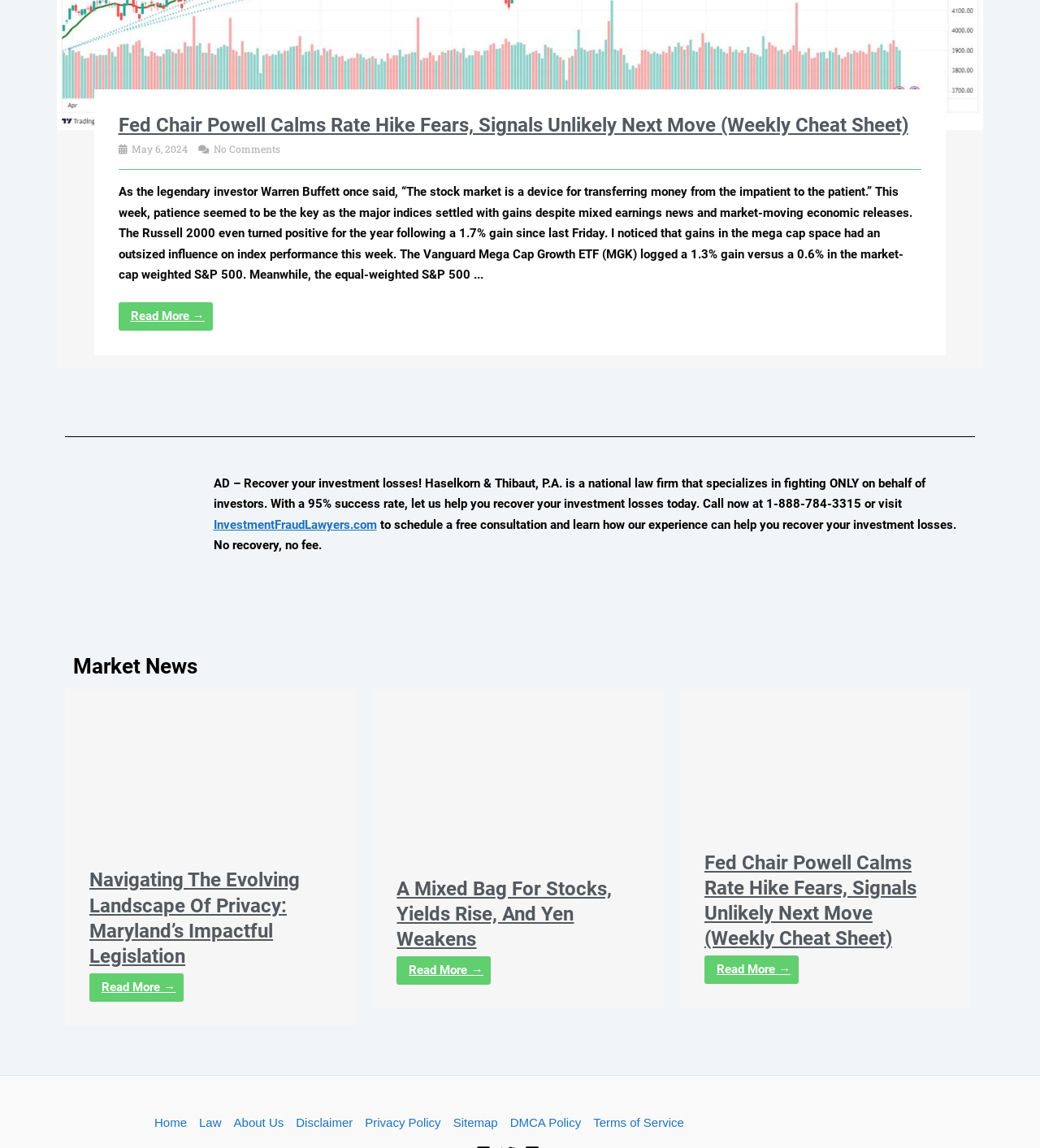Provide your answer to the question using just one word or phrase: What is the phone number for investment recovery?

1-888-784-3315